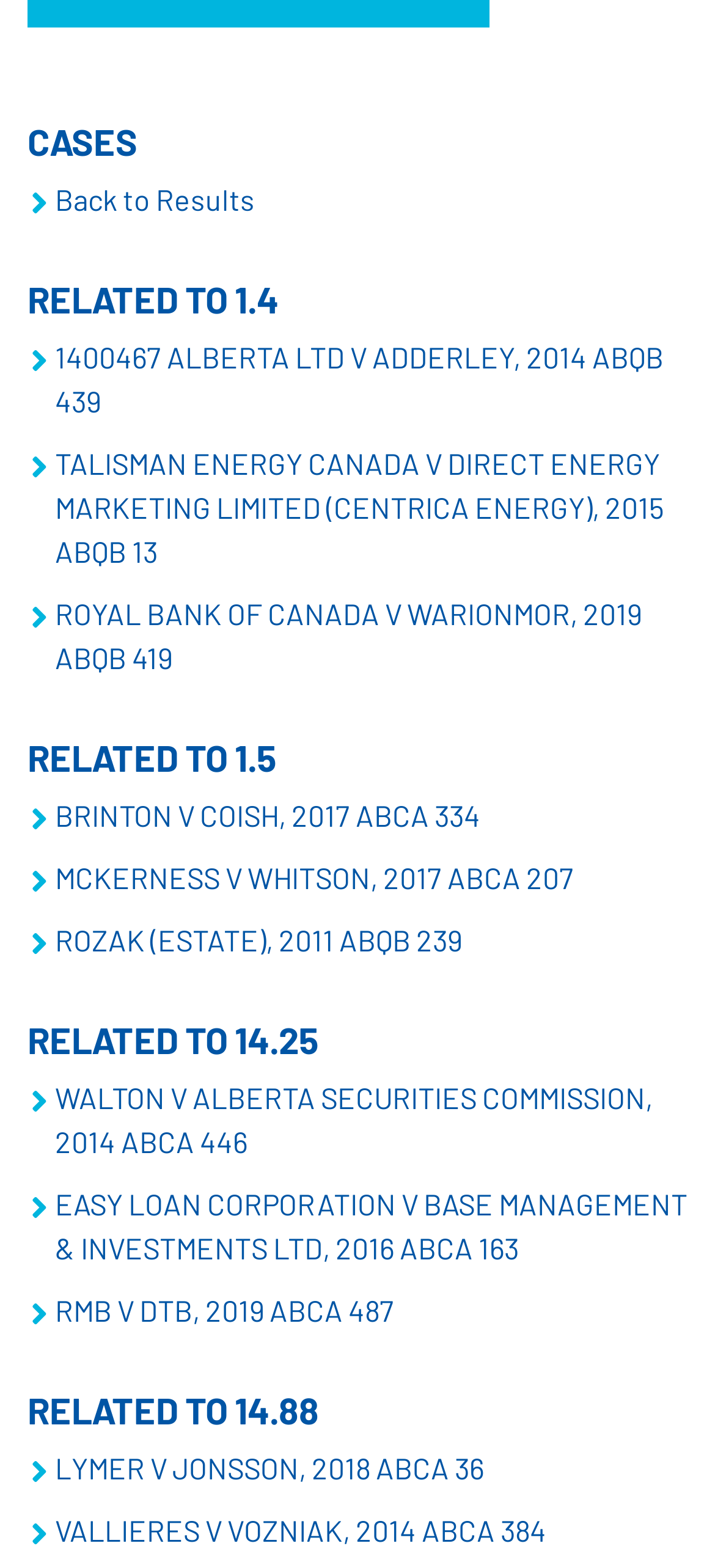Predict the bounding box coordinates of the area that should be clicked to accomplish the following instruction: "Click the Help link". The bounding box coordinates should consist of four float numbers between 0 and 1, i.e., [left, top, right, bottom].

None